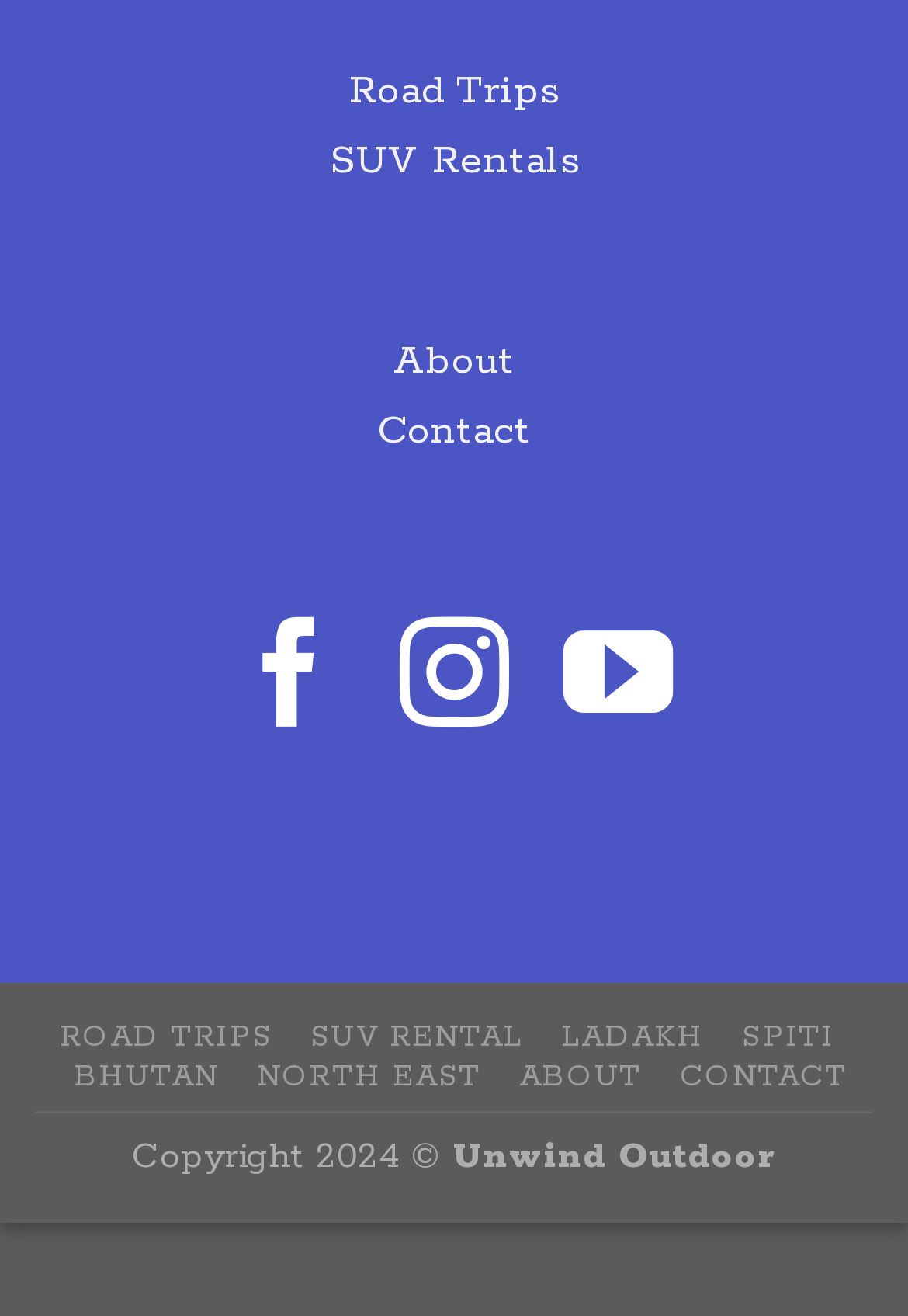Please identify the bounding box coordinates of the element that needs to be clicked to perform the following instruction: "Visit About page".

[0.433, 0.254, 0.567, 0.293]